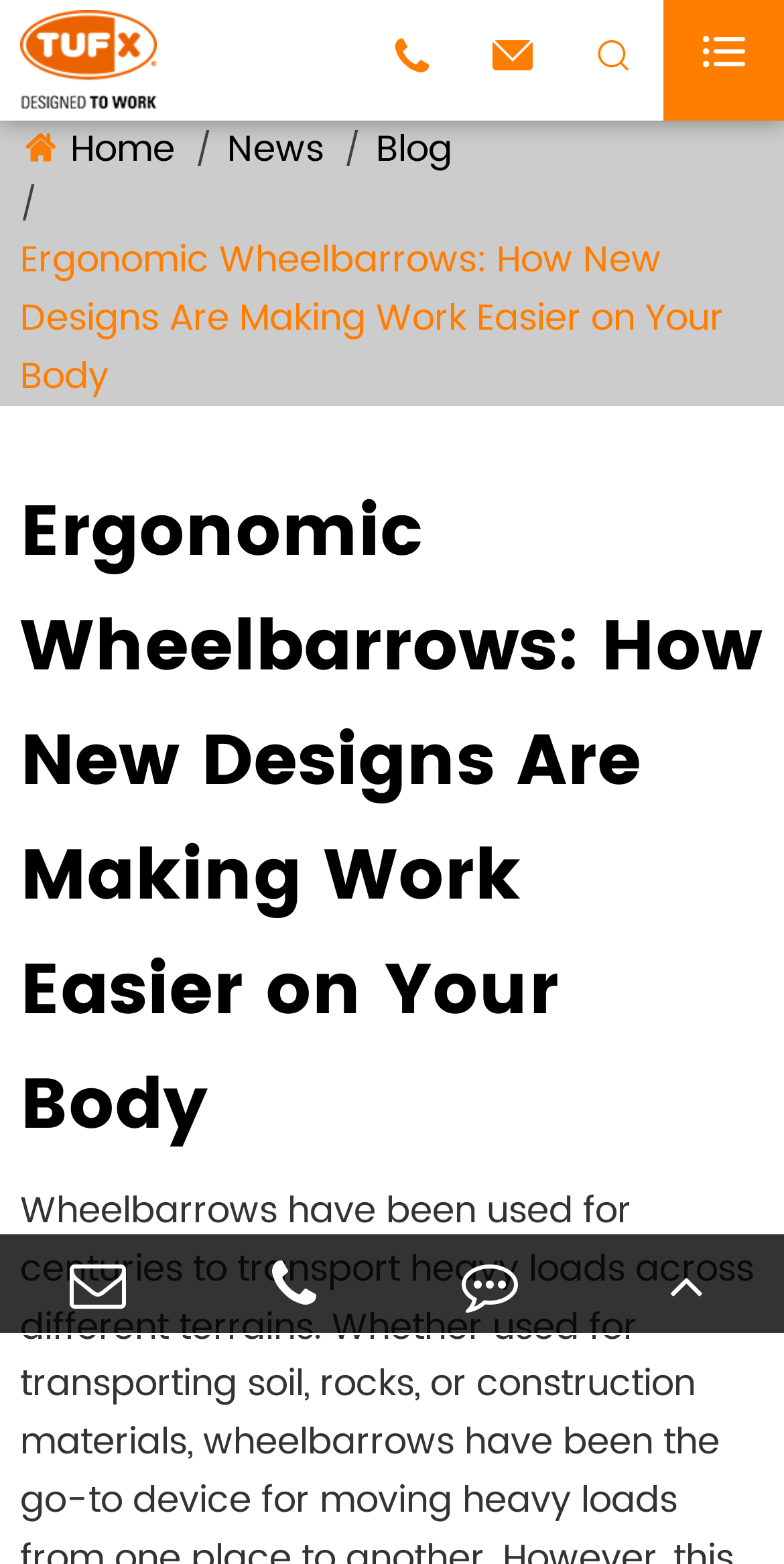What is the logo of the website?
Make sure to answer the question with a detailed and comprehensive explanation.

The logo of the website is 'TUFX' which is an image element located at the top left corner of the webpage, with a bounding box of [0.026, 0.006, 0.2, 0.07].